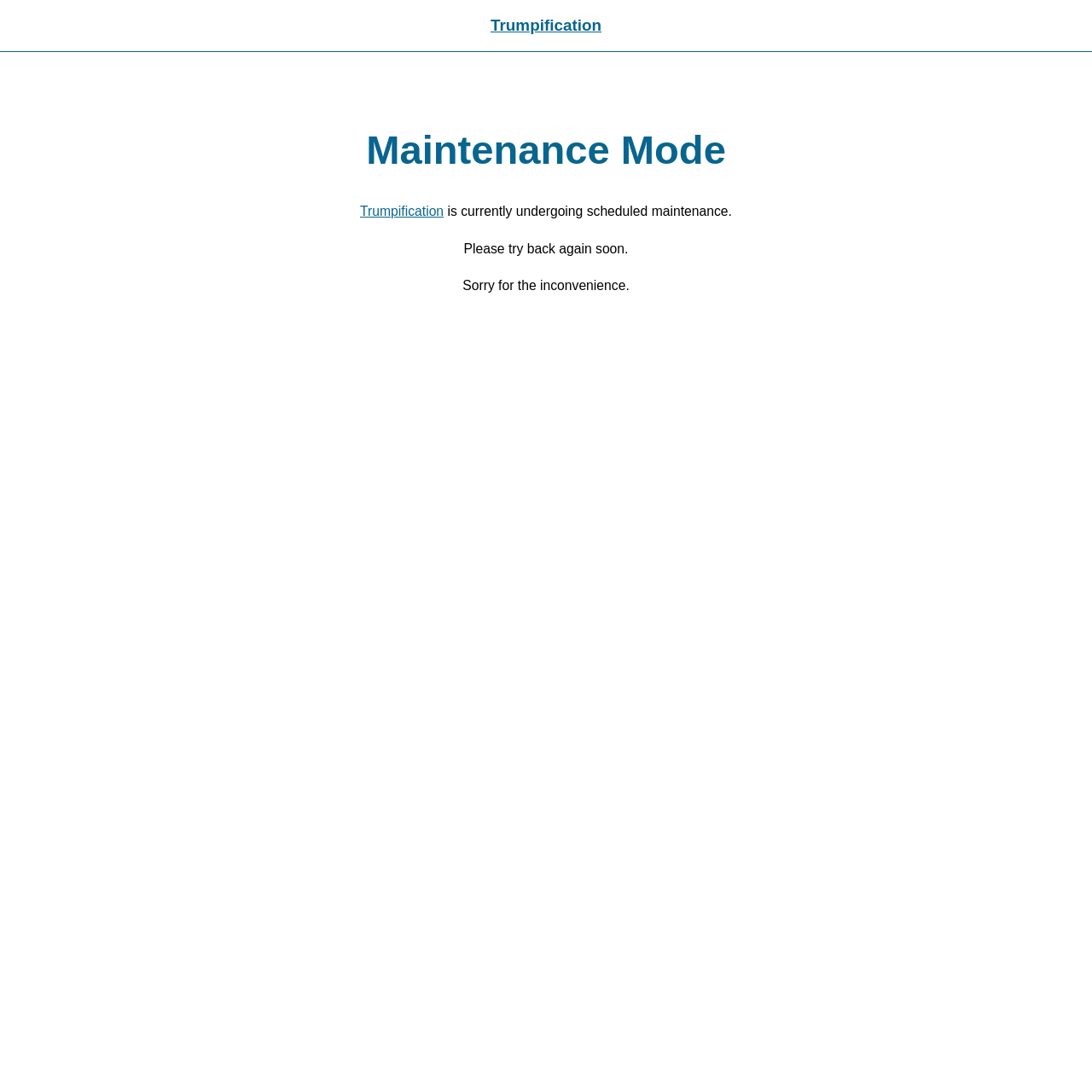Given the description "Trumpification", provide the bounding box coordinates of the corresponding UI element.

[0.33, 0.187, 0.406, 0.2]